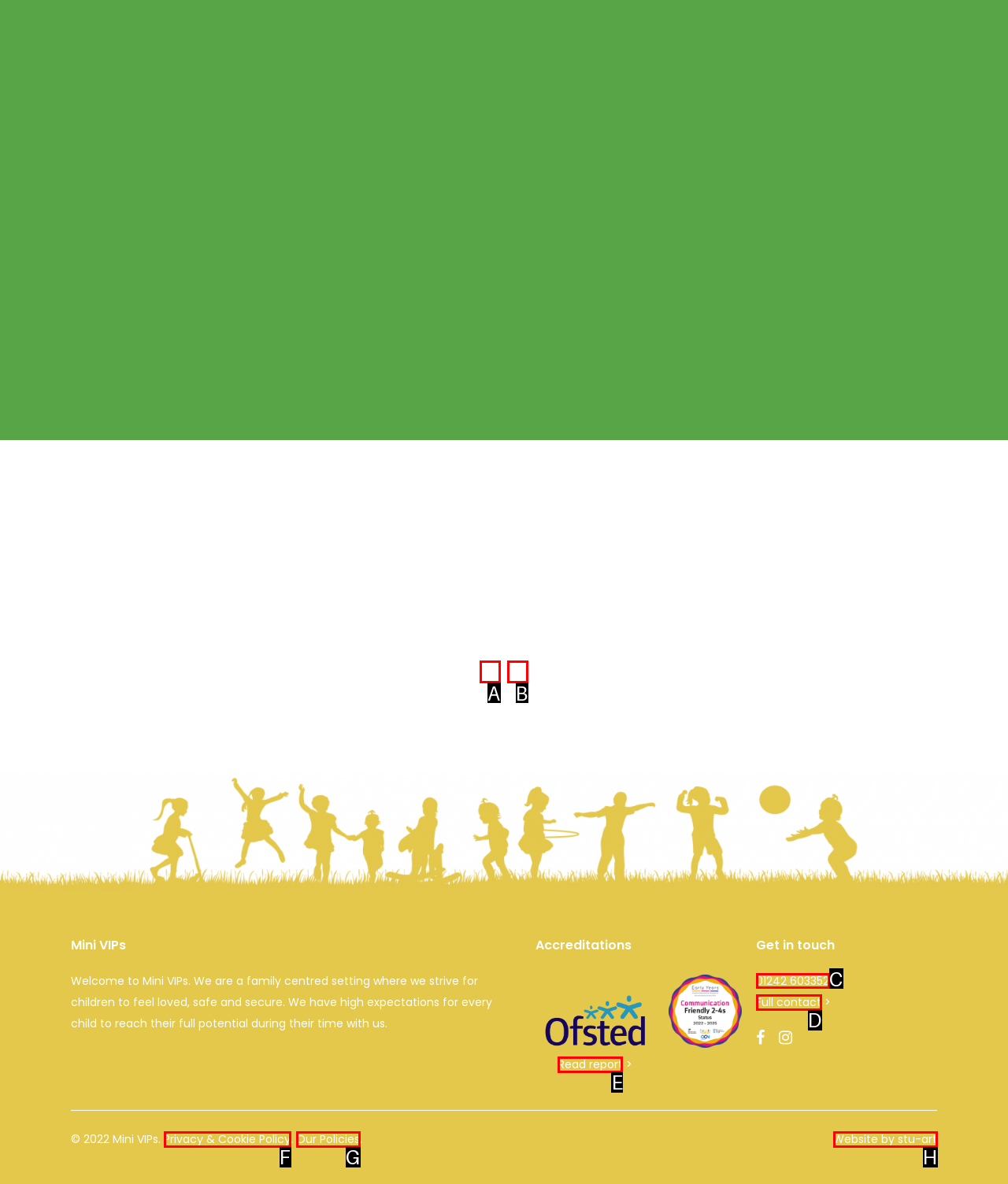Which HTML element should be clicked to perform the following task: Call 01242 603352
Reply with the letter of the appropriate option.

C